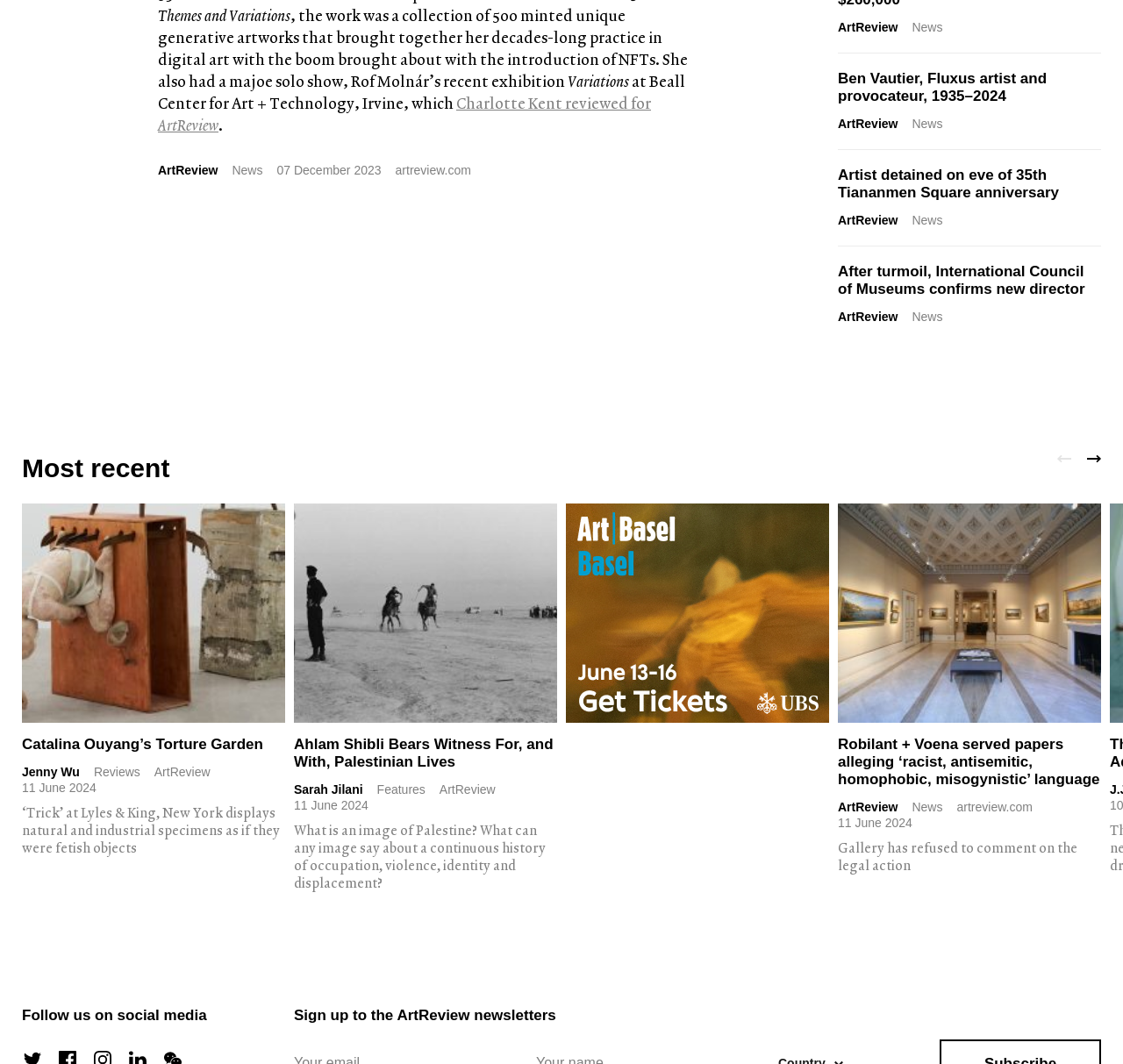Please specify the coordinates of the bounding box for the element that should be clicked to carry out this instruction: "Click the 'Next' button". The coordinates must be four float numbers between 0 and 1, formatted as [left, top, right, bottom].

[0.961, 0.414, 0.988, 0.447]